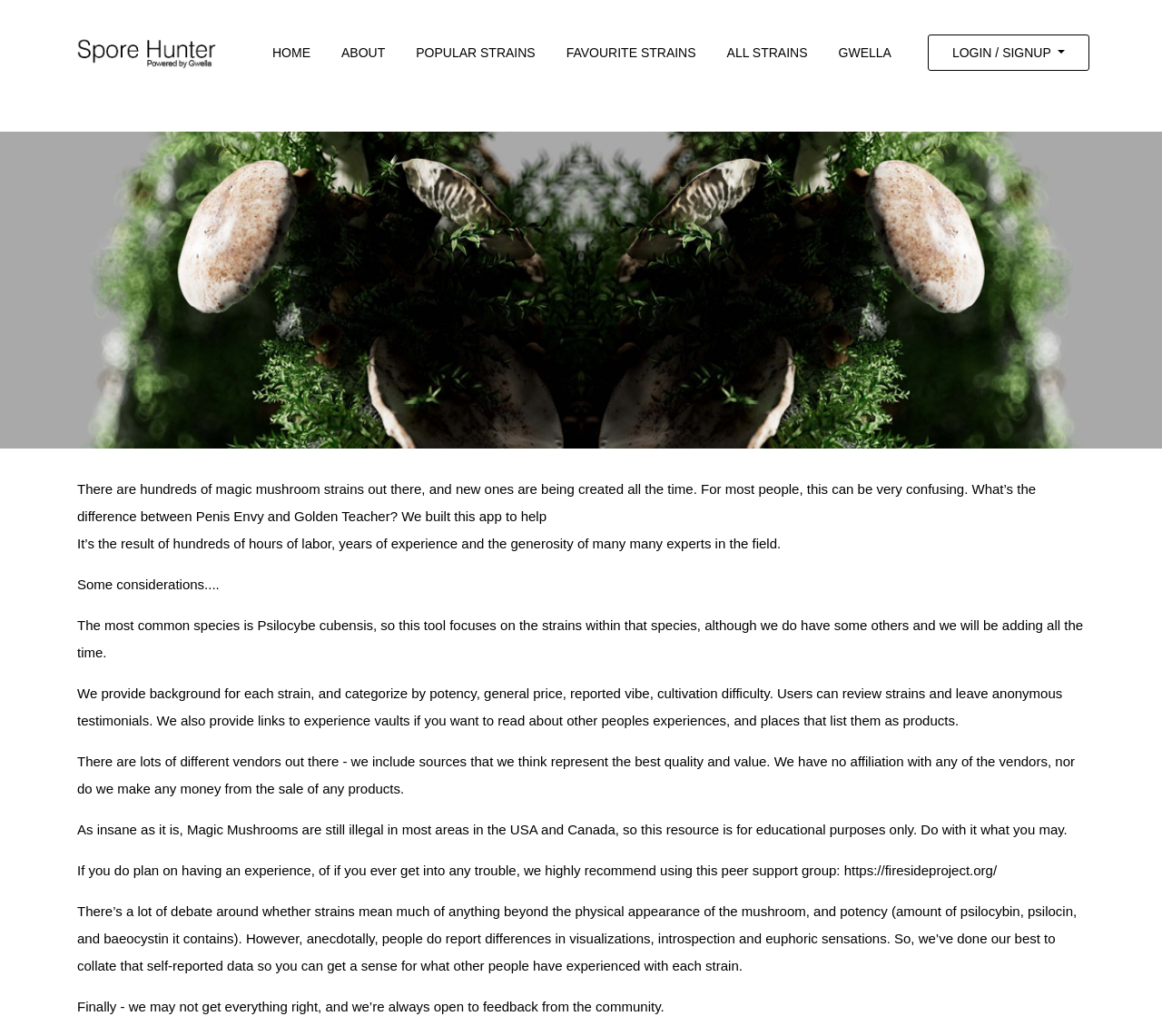How many links are in the top navigation bar?
Using the visual information, answer the question in a single word or phrase.

6